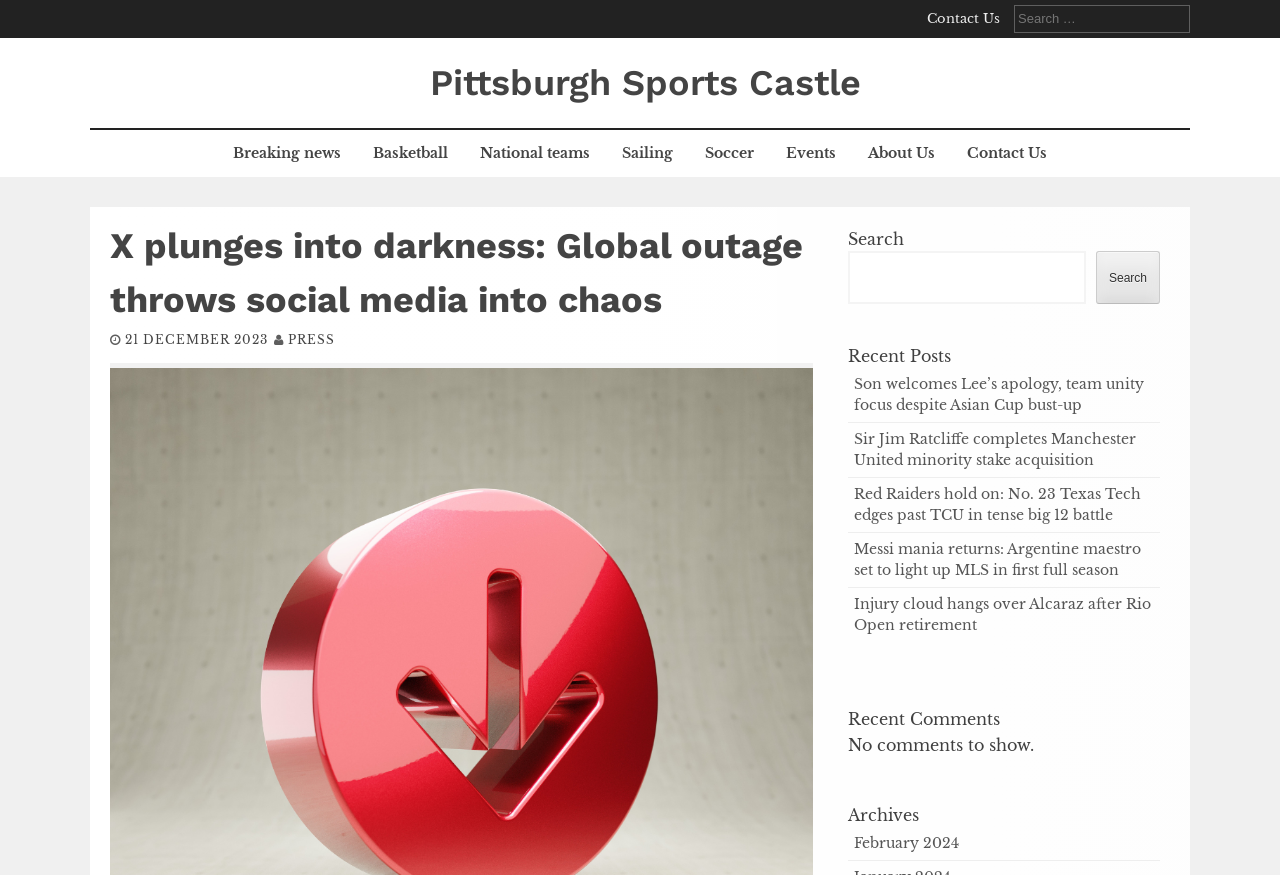Determine the bounding box coordinates of the target area to click to execute the following instruction: "Read recent post about Son welcomes Lee’s apology."

[0.667, 0.428, 0.894, 0.473]